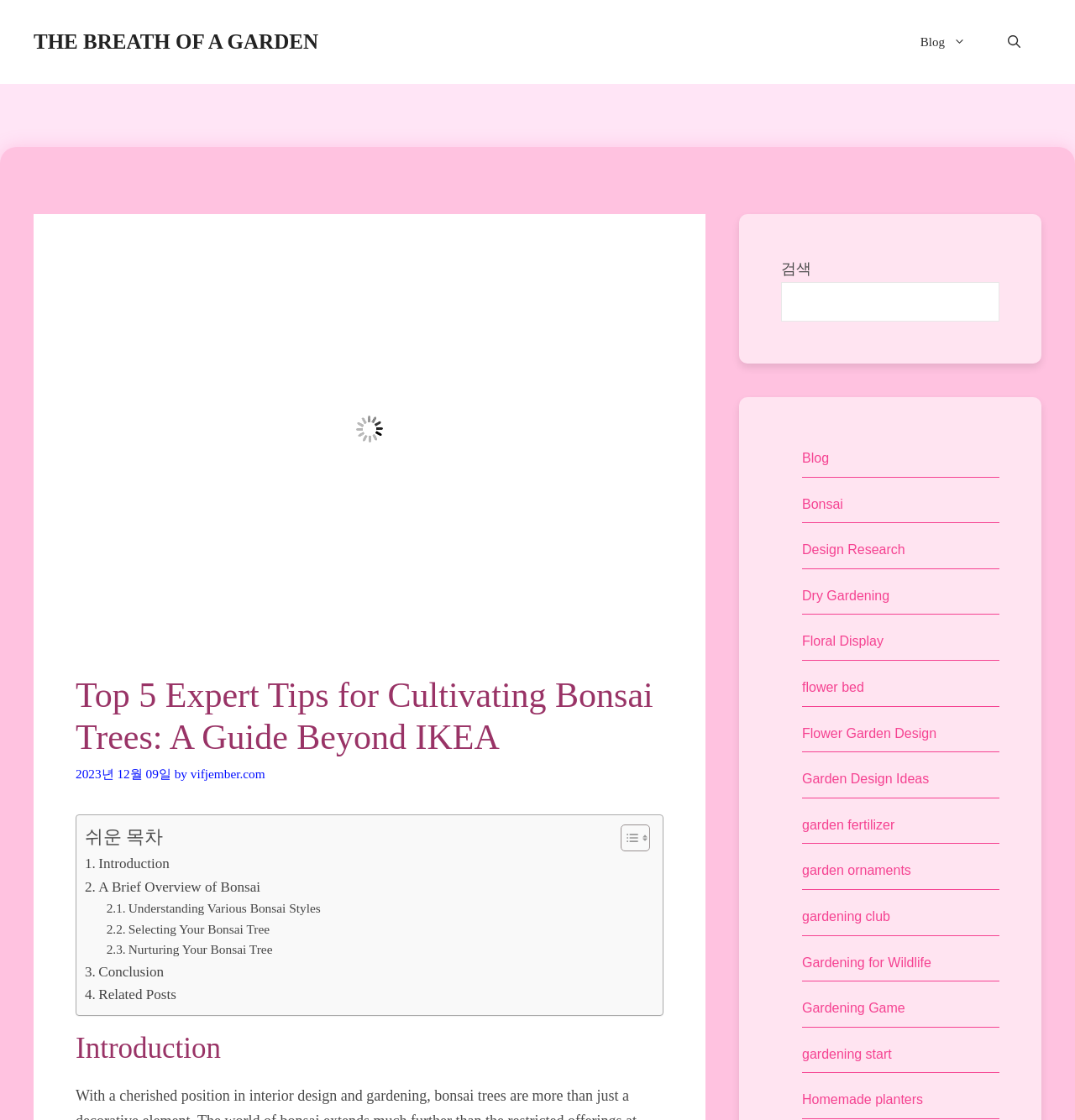Can you find the bounding box coordinates for the element that needs to be clicked to execute this instruction: "Search for something"? The coordinates should be given as four float numbers between 0 and 1, i.e., [left, top, right, bottom].

[0.727, 0.252, 0.93, 0.287]